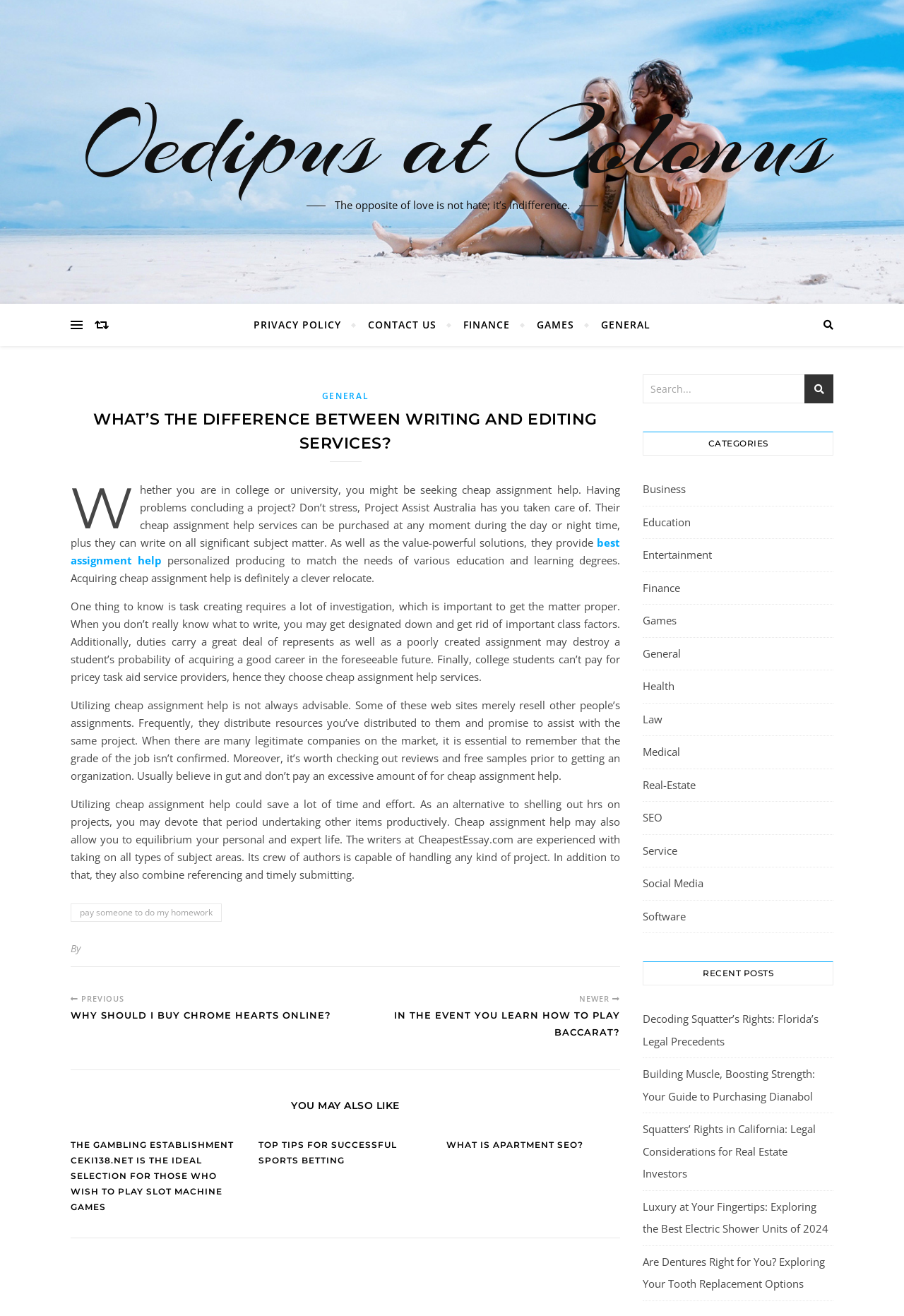Extract the main title from the webpage and generate its text.

WHAT’S THE DIFFERENCE BETWEEN WRITING AND EDITING SERVICES?